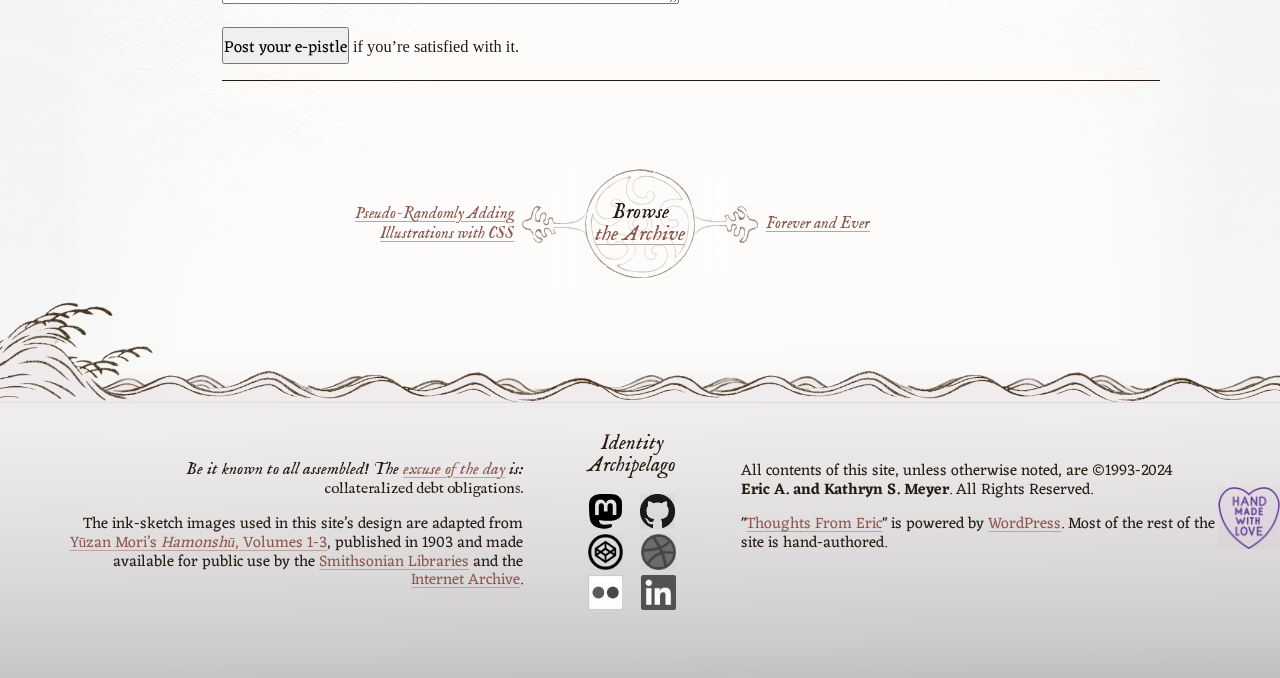Can you identify the bounding box coordinates of the clickable region needed to carry out this instruction: 'Check out Identity Archipelago'? The coordinates should be four float numbers within the range of 0 to 1, stated as [left, top, right, bottom].

[0.439, 0.638, 0.549, 0.705]